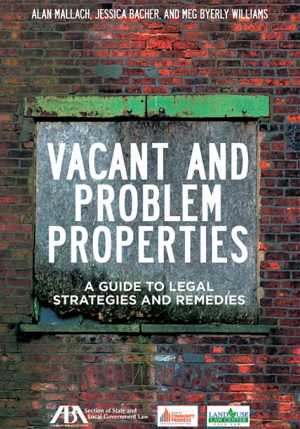What is the background of the book cover?
Using the image as a reference, give a one-word or short phrase answer.

Distressed brick